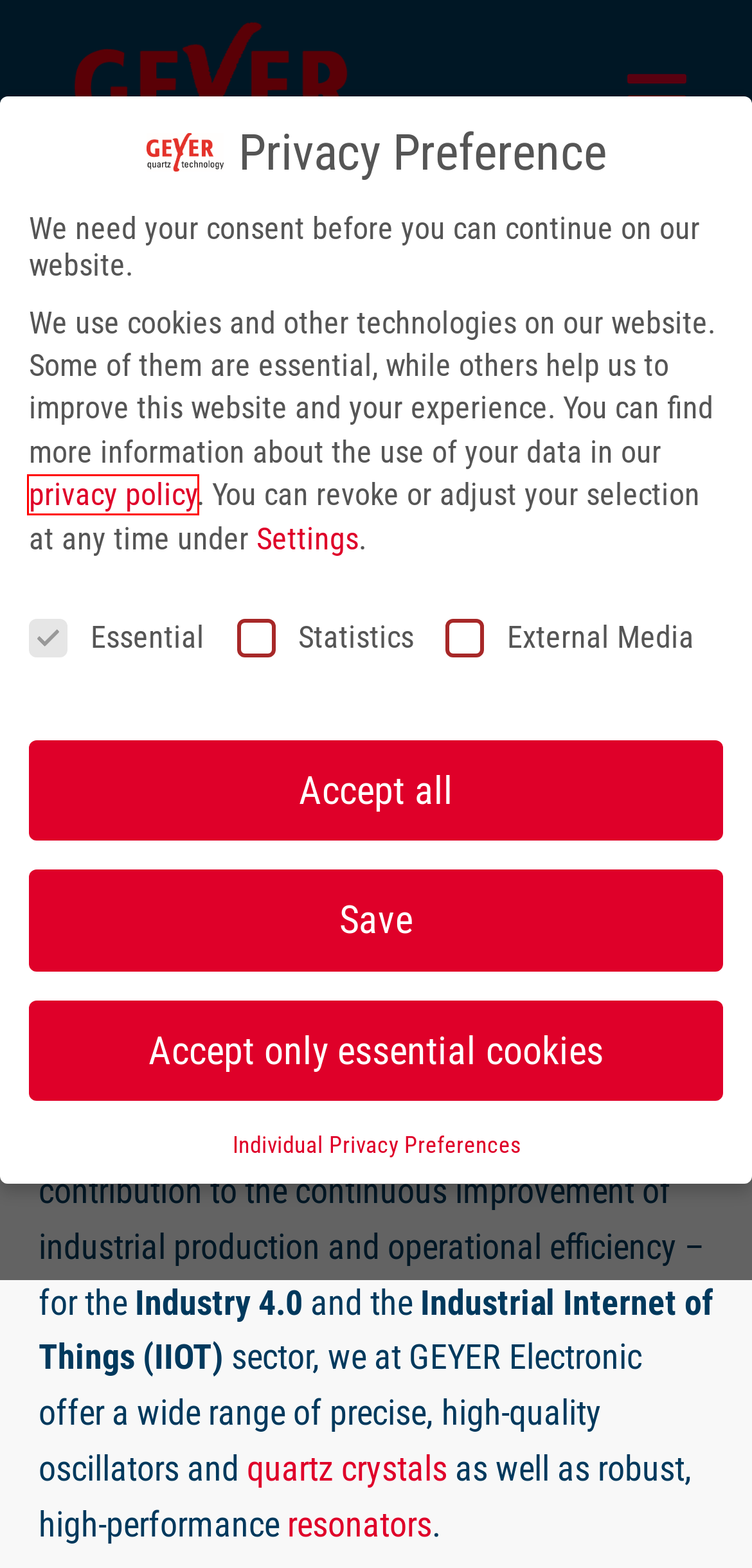You are presented with a screenshot of a webpage containing a red bounding box around a particular UI element. Select the best webpage description that matches the new webpage after clicking the element within the bounding box. Here are the candidates:
A. Resonators | GEYER Electronic
B. Impressum | GEYER Electronic
C. Contact | GEYER Electronic
D. GEYER Web Shop
E. Quartz Crystals | GEYER Electronic
F. Home | GEYER Electronic
G. Privacy policy | GEYER Electronic
H. News | GEYER Electronic

G